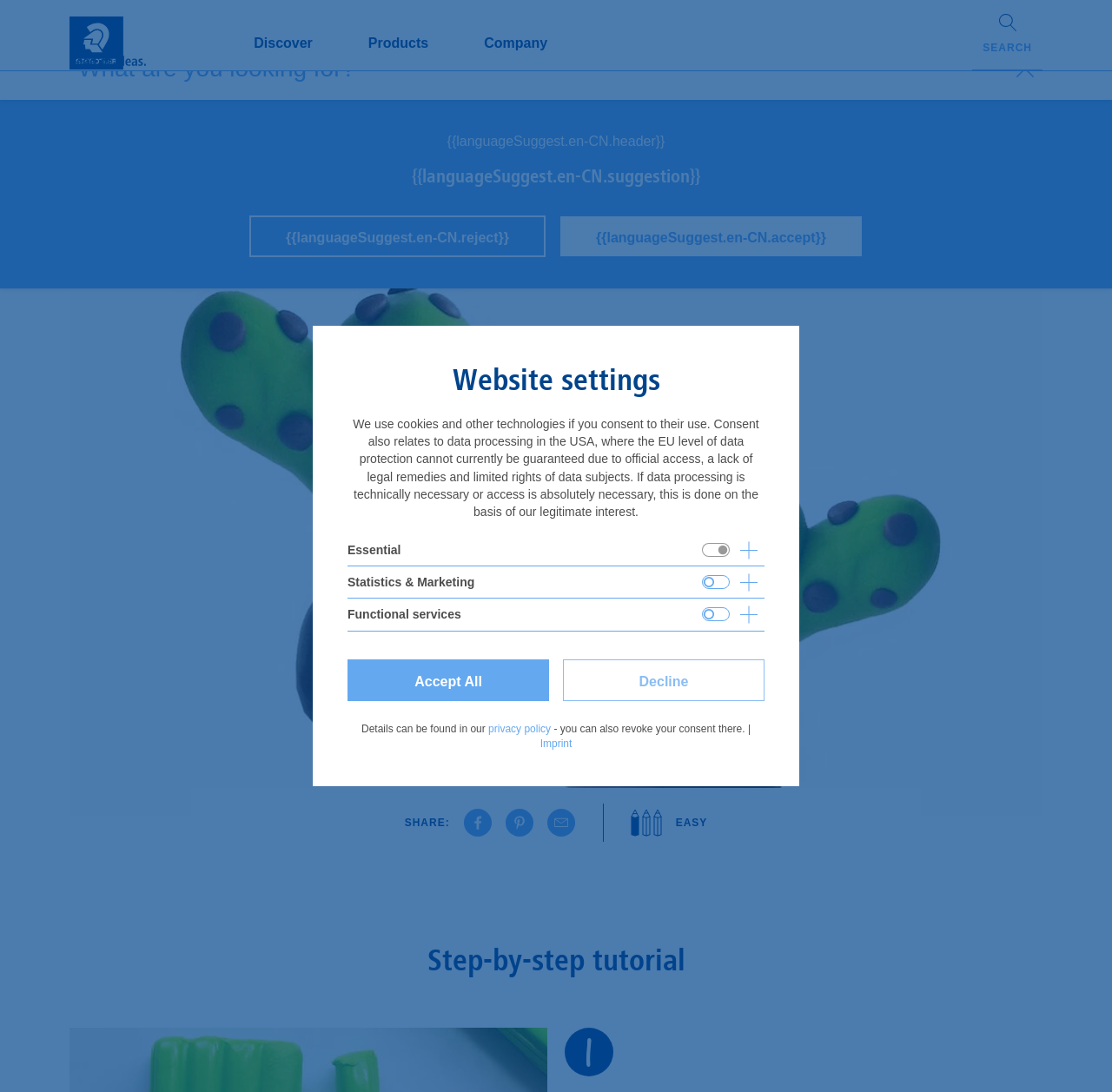Find the headline of the webpage and generate its text content.

FIMO kids - Funny Cactus